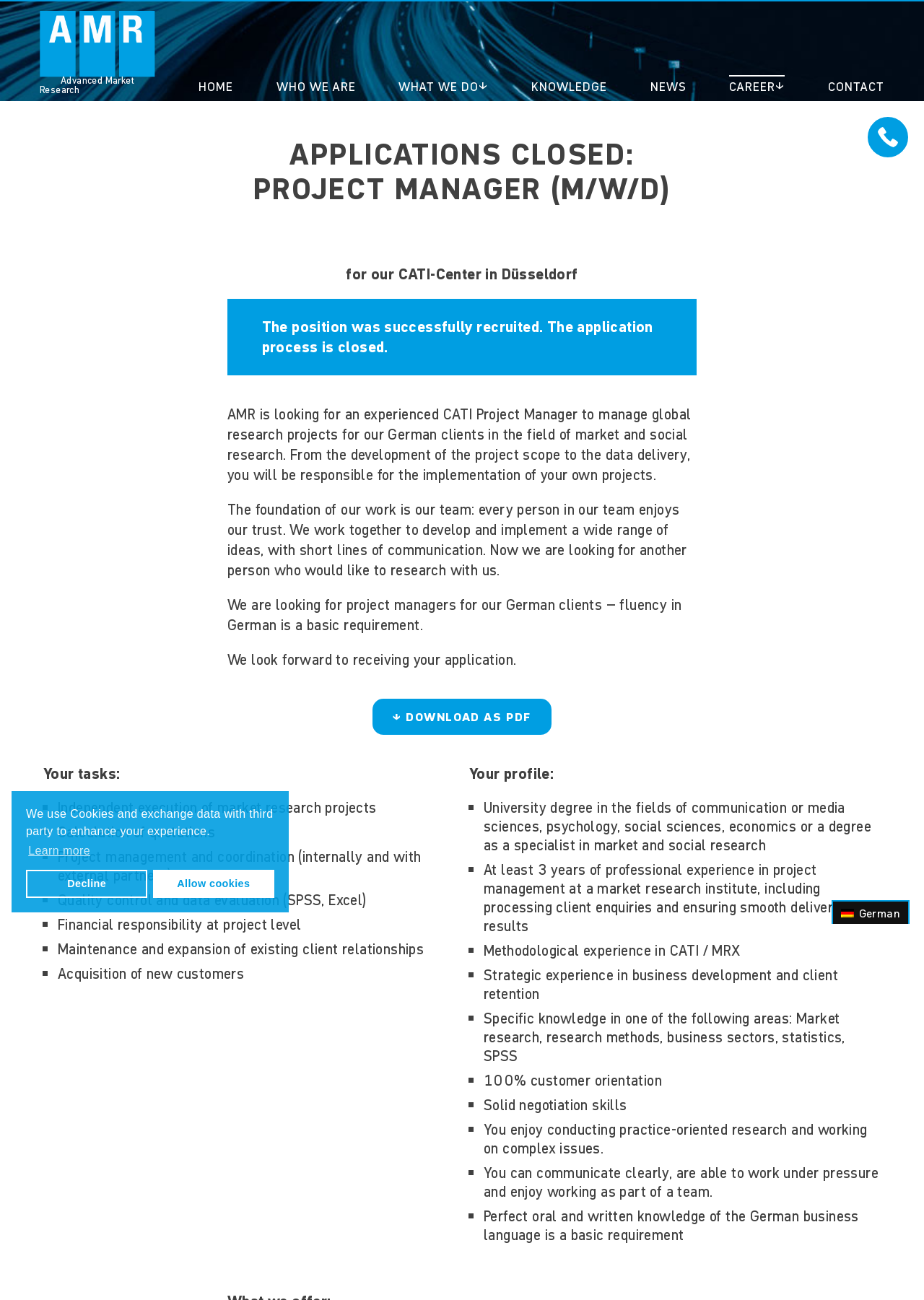What is the company name?
Based on the content of the image, thoroughly explain and answer the question.

The company name is mentioned in the logo at the top left corner of the webpage, which is 'AMR-Advanced-Market-Research-Logo-ohneSchriftzug', and also in the text 'Advanced Market Research' below the logo.